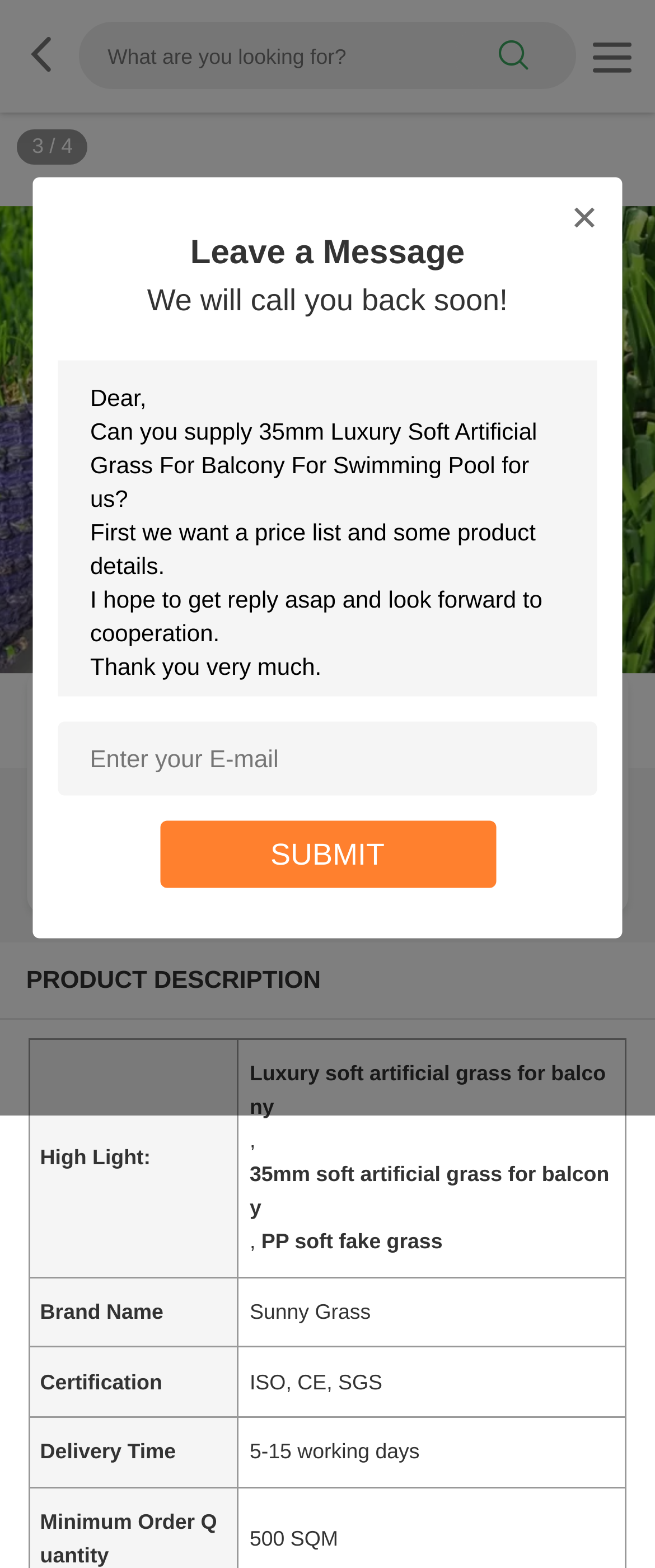Using the format (top-left x, top-left y, bottom-right x, bottom-right y), and given the element description, identify the bounding box coordinates within the screenshot: Blog

None